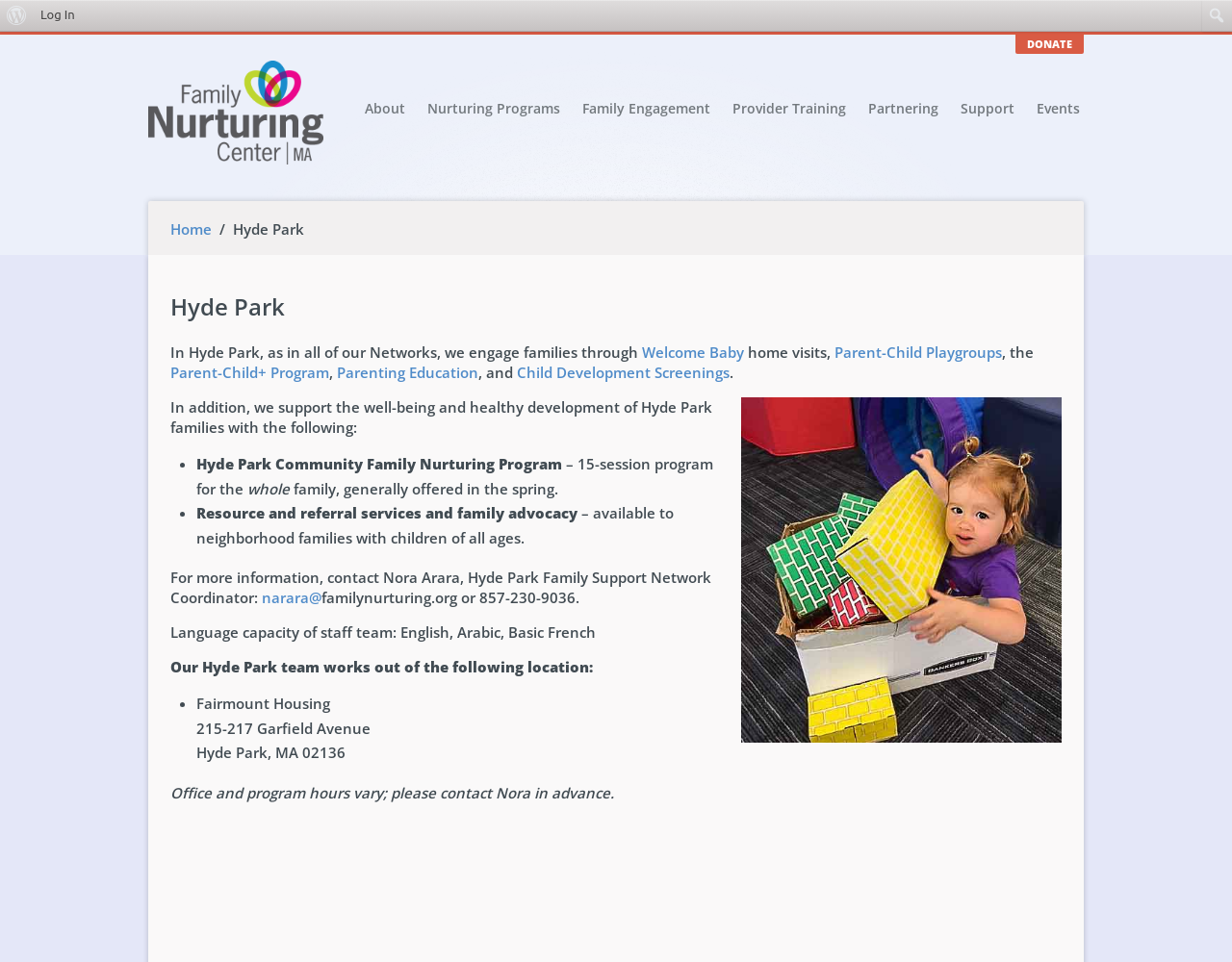Give a full account of the webpage's elements and their arrangement.

The webpage is about Hyde Park, a community that offers various programs and services for families. At the top of the page, there is a heading "Family Nurturing Center" with an image next to it. Below this heading, there are several links to different sections of the website, including "About", "Nurturing Programs", "Family Engagement", "Provider Training", "Partnering", "Support", and "Events".

On the left side of the page, there is a link to "Home" and a static text "Hyde Park" with a slash symbol. Below this, there is a large article section that takes up most of the page. The article starts with a heading "Hyde Park" and then describes the community's programs and services.

The text explains that Hyde Park engages families through home visits, parent-child playgroups, and other programs. There are also links to specific programs, such as "Welcome Baby", "Parent-Child Playgroups", and "Parent-Child+ Program". The text then lists the services offered, including parenting education, child development screenings, and support for the well-being and healthy development of families.

Below this, there is a list of specific programs and services offered, including the Hyde Park Community Family Nurturing Program, resource and referral services, and family advocacy. The contact information for Nora Arara, the Hyde Park Family Support Network Coordinator, is also provided.

Further down the page, there is information about the language capacity of the staff team and the location of the Hyde Park team. The location is listed as Fairmount Housing, with the address and contact information provided.

At the very bottom of the page, there is a note about office and program hours varying, and a request to contact Nora in advance. On the top right corner of the page, there is a link to "DONATE". On the top right edge of the page, there is a vertical menu with a search box and a menu item "About WordPress" and "Log In".